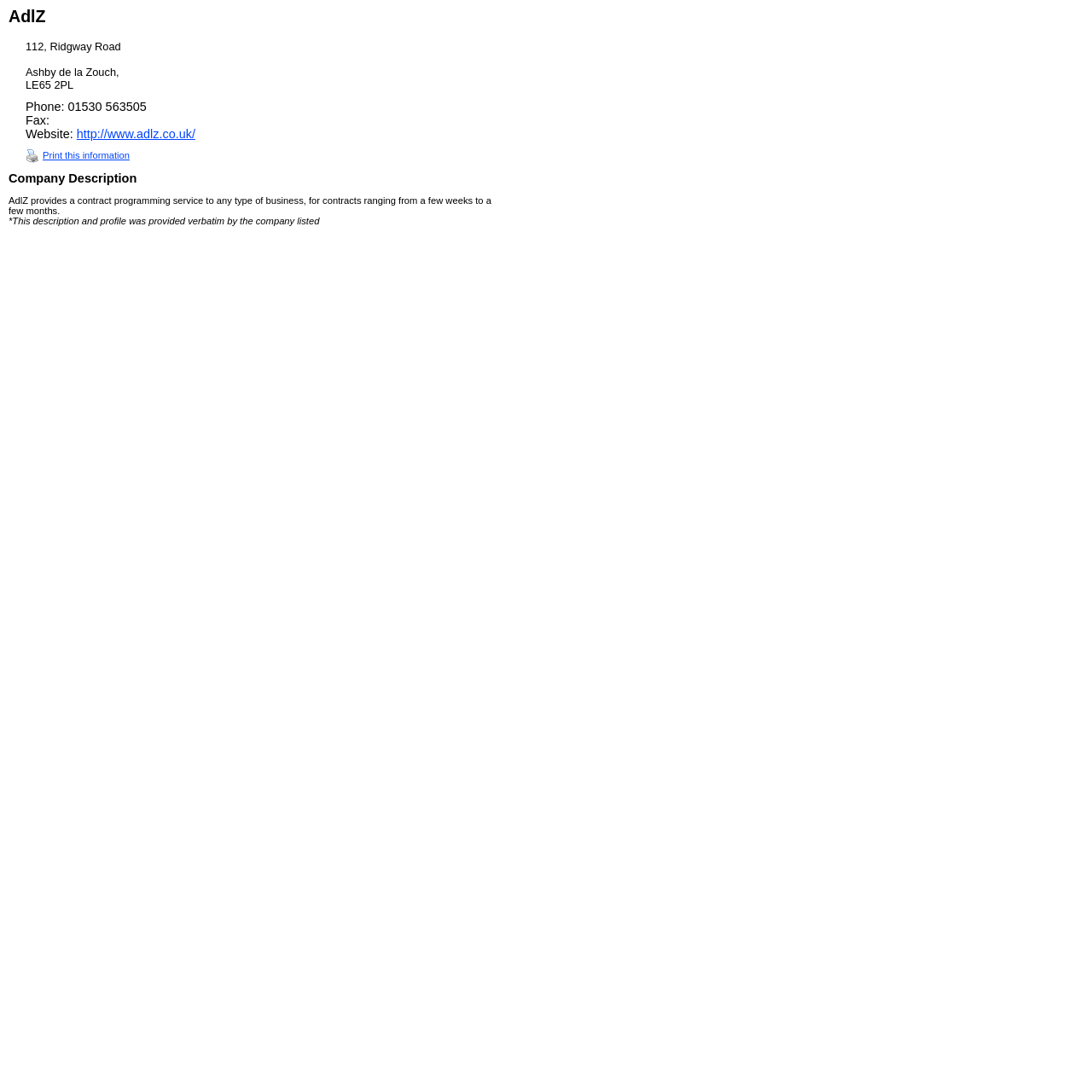What type of business does AdlZ provide services to?
Answer the question with a single word or phrase, referring to the image.

Any type of business